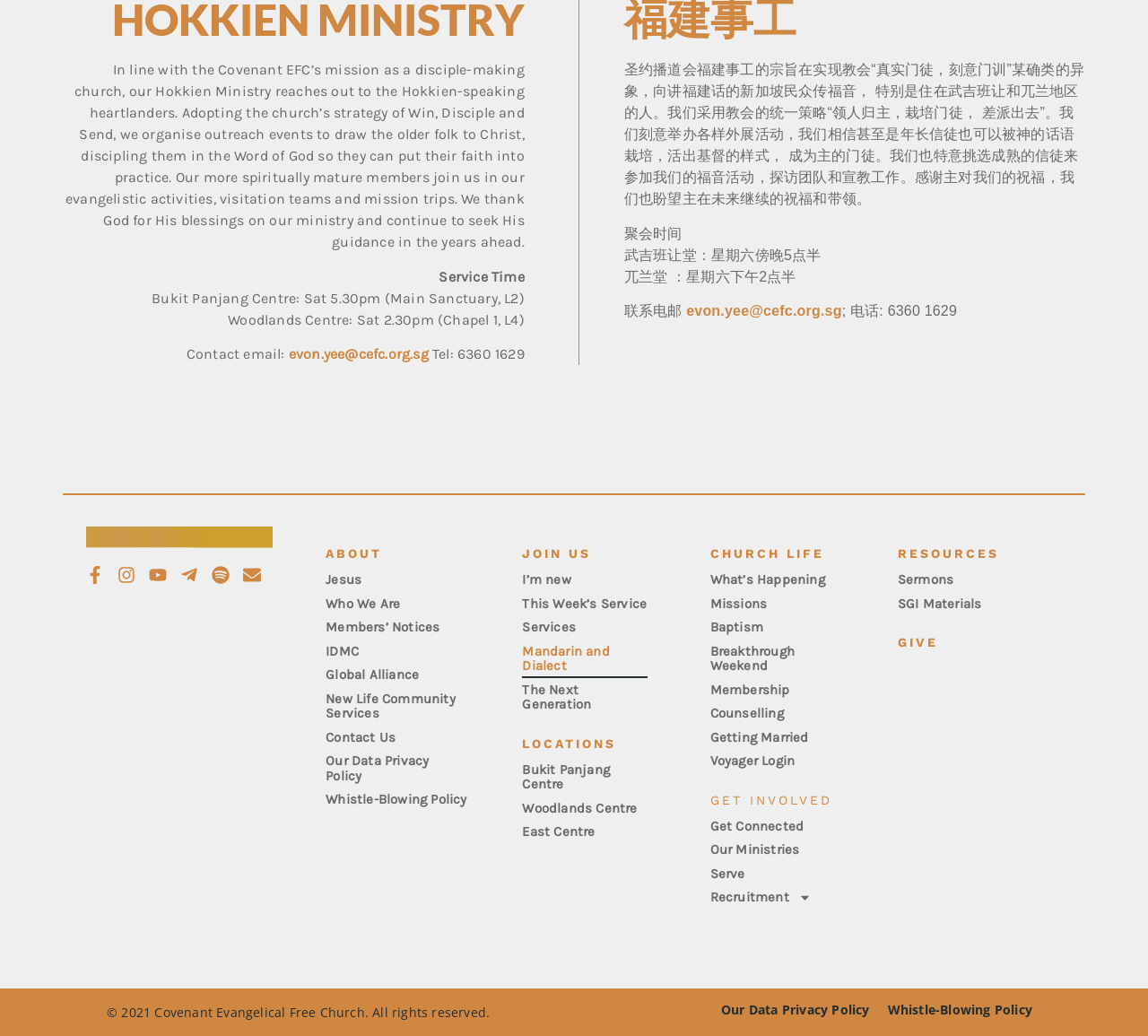Please specify the bounding box coordinates of the element that should be clicked to execute the given instruction: 'Watch the church's videos on Youtube'. Ensure the coordinates are four float numbers between 0 and 1, expressed as [left, top, right, bottom].

[0.13, 0.546, 0.145, 0.563]